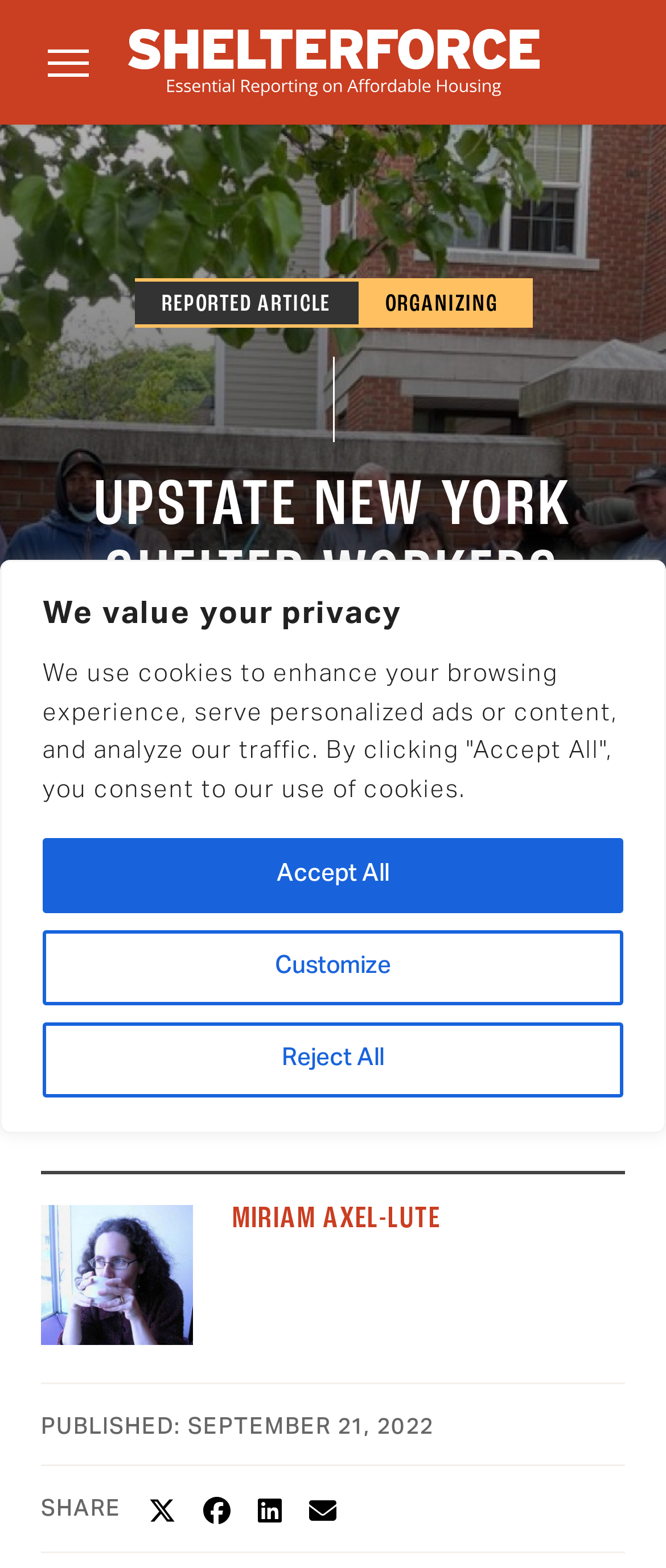Please identify the bounding box coordinates of the area that needs to be clicked to fulfill the following instruction: "Click on mugs."

None